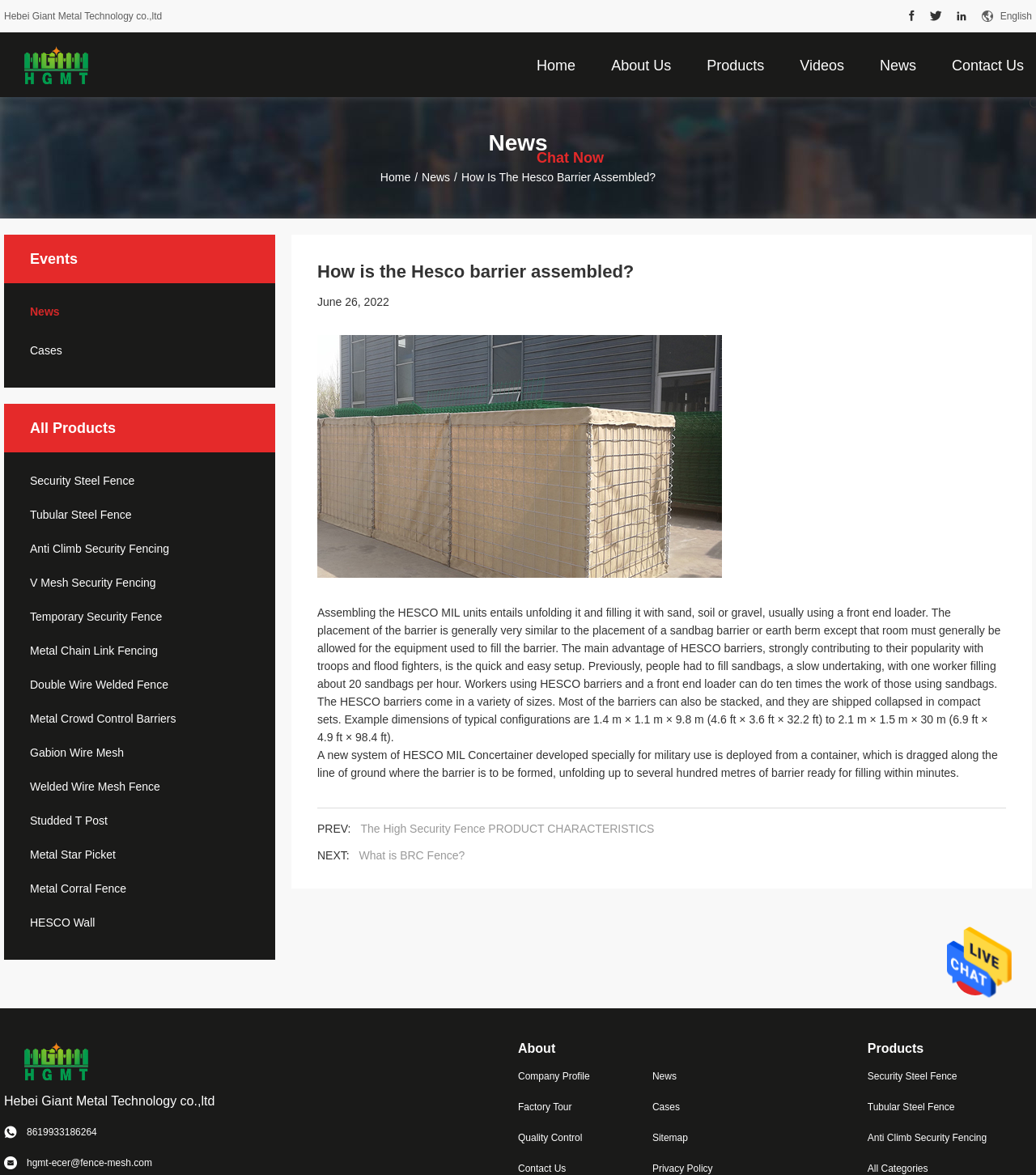Identify the bounding box coordinates of the section that should be clicked to achieve the task described: "Click the 'Home' link".

[0.509, 0.028, 0.565, 0.083]